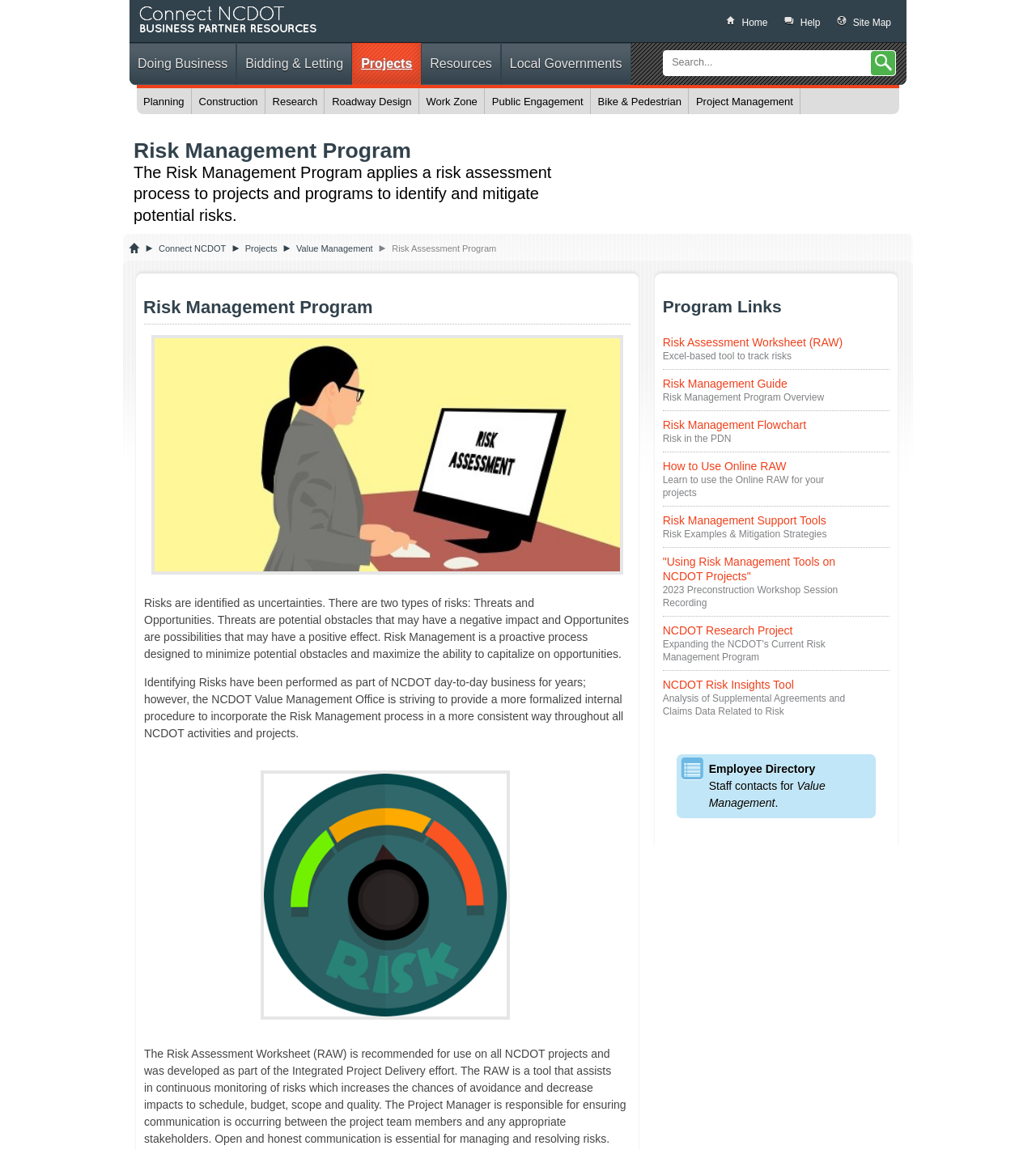From the element description: "Local Governments", extract the bounding box coordinates of the UI element. The coordinates should be expressed as four float numbers between 0 and 1, in the order [left, top, right, bottom].

[0.483, 0.037, 0.609, 0.074]